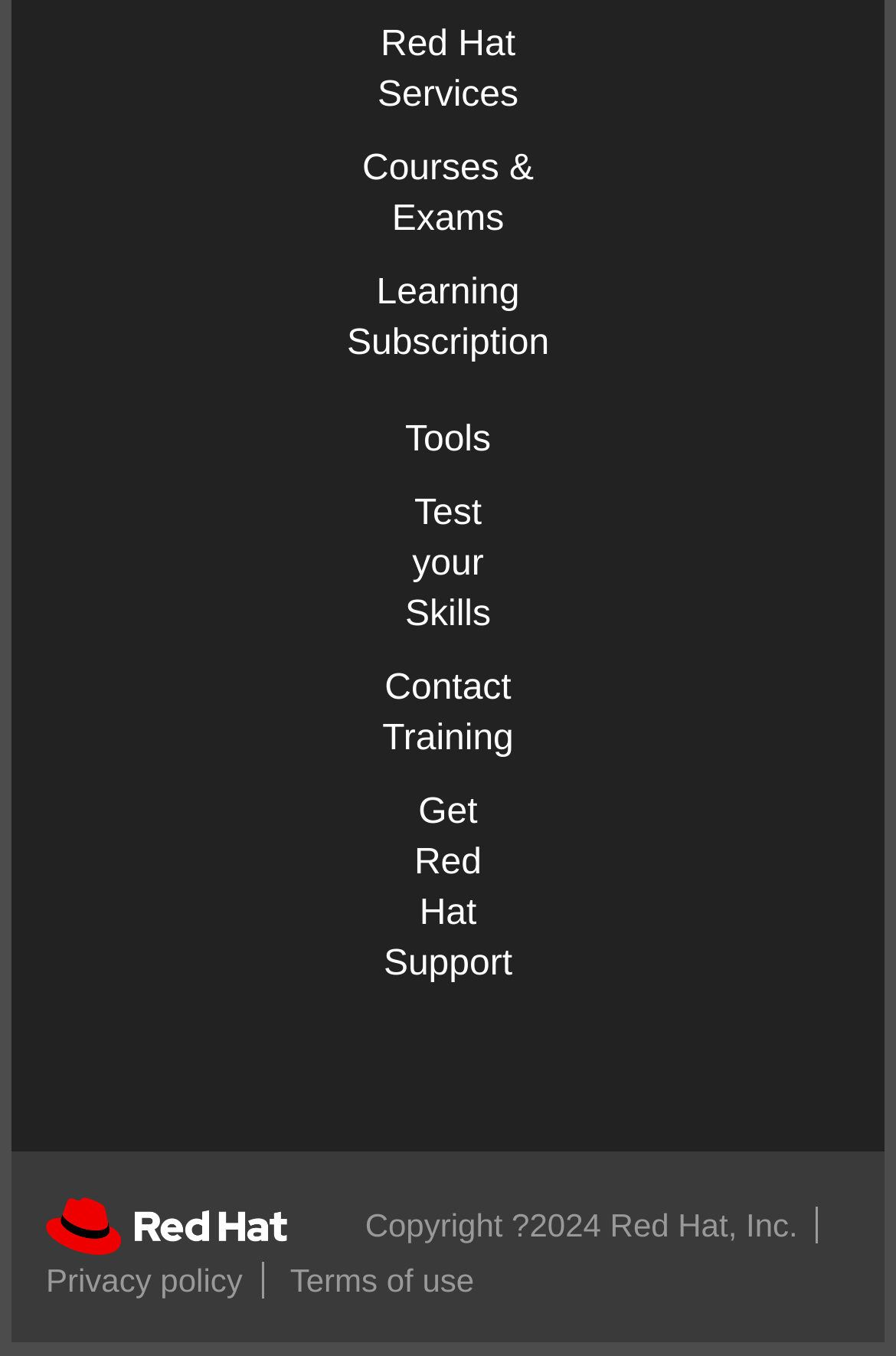Respond concisely with one word or phrase to the following query:
What is the company name associated with the logo at the bottom left?

Red Hat Inc.